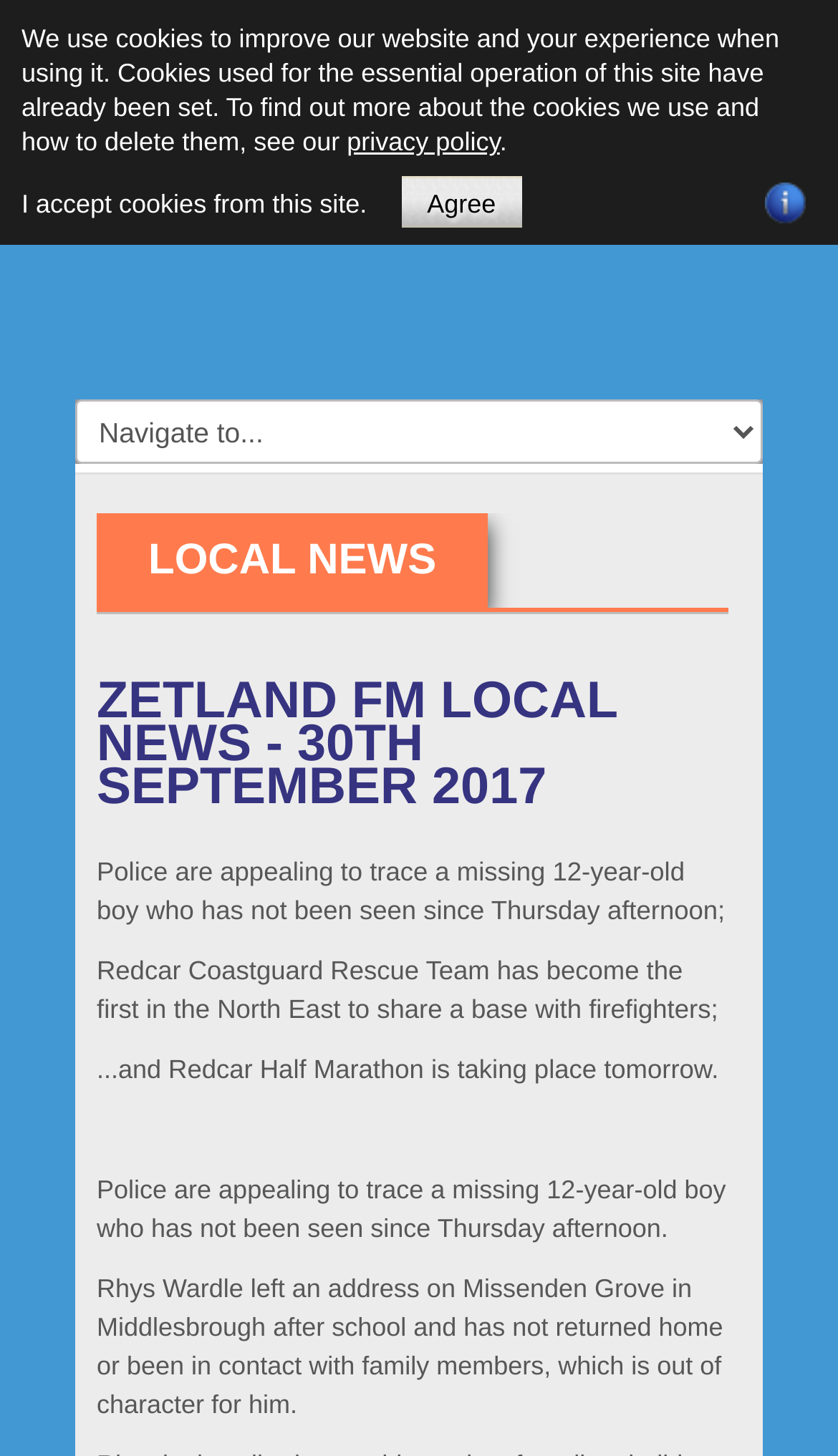Show the bounding box coordinates of the element that should be clicked to complete the task: "Listen to live radio".

[0.662, 0.012, 0.879, 0.041]